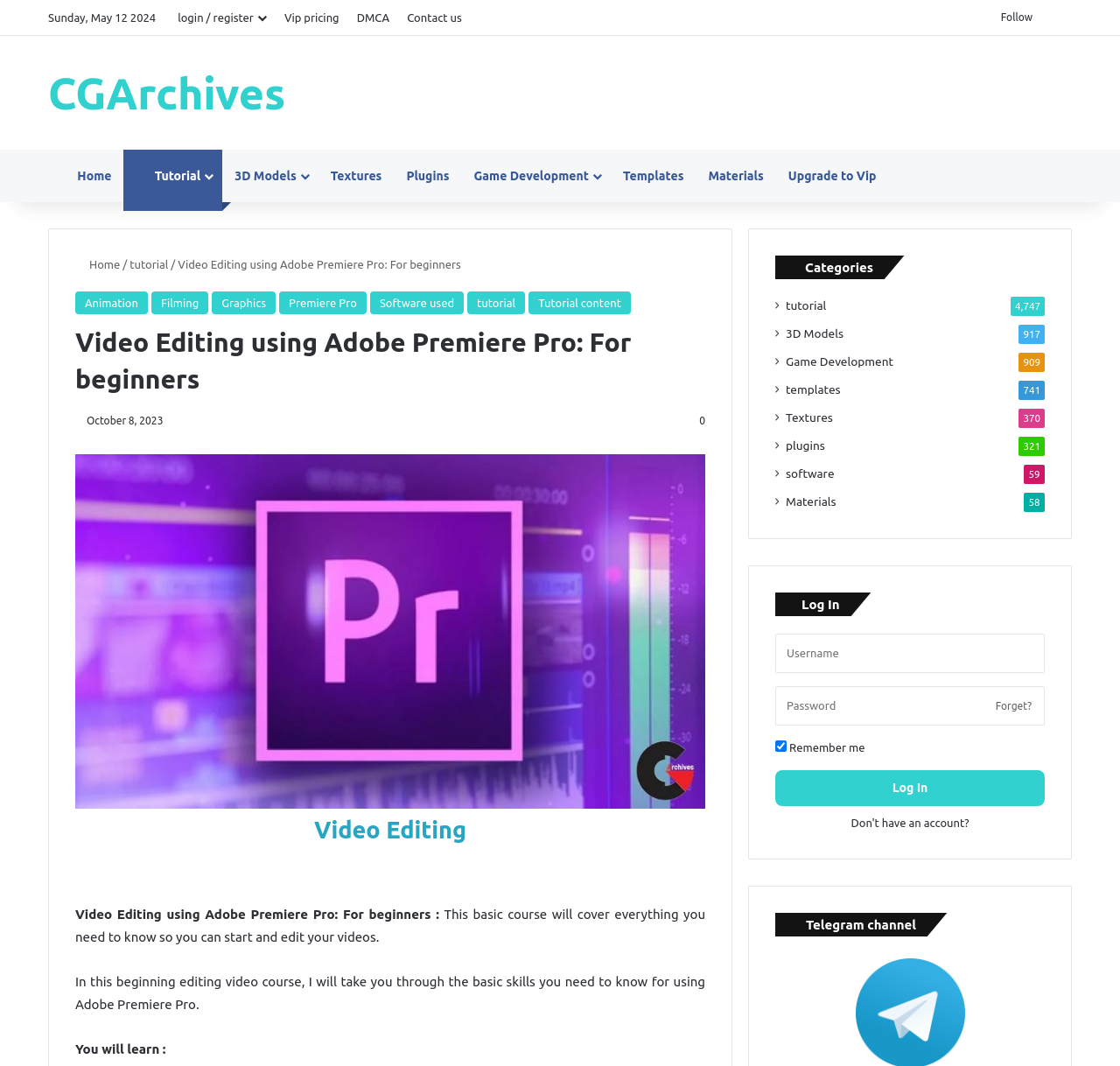Specify the bounding box coordinates of the element's region that should be clicked to achieve the following instruction: "View the 'Video Editing using Adobe Premiere Pro: For beginners' tutorial". The bounding box coordinates consist of four float numbers between 0 and 1, in the format [left, top, right, bottom].

[0.159, 0.242, 0.412, 0.254]